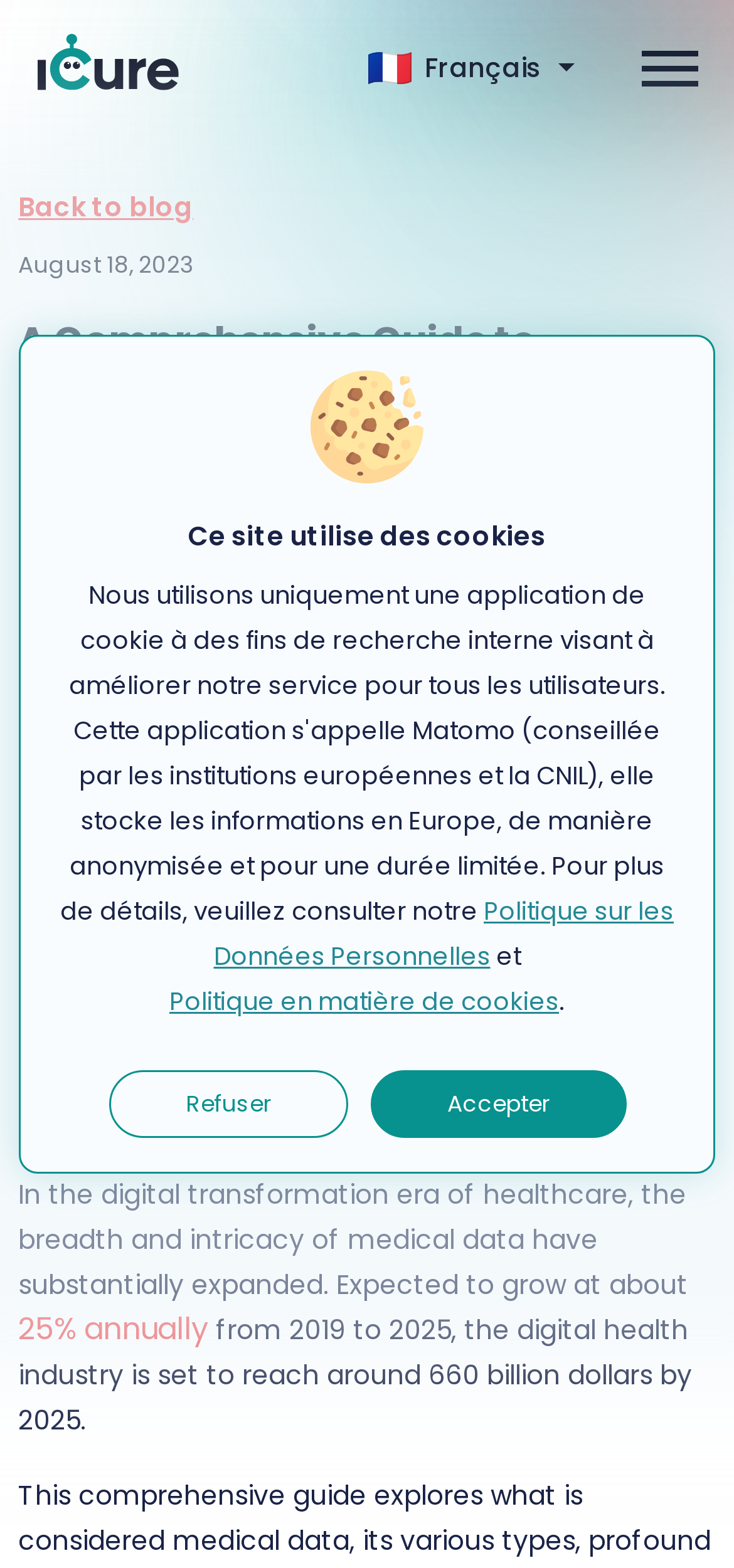What language can be switched to?
Refer to the image and give a detailed response to the question.

The webpage has a language switcher option, which is indicated by the '🇫🇷' flag and the text 'Français' next to it, suggesting that the user can switch to French language.